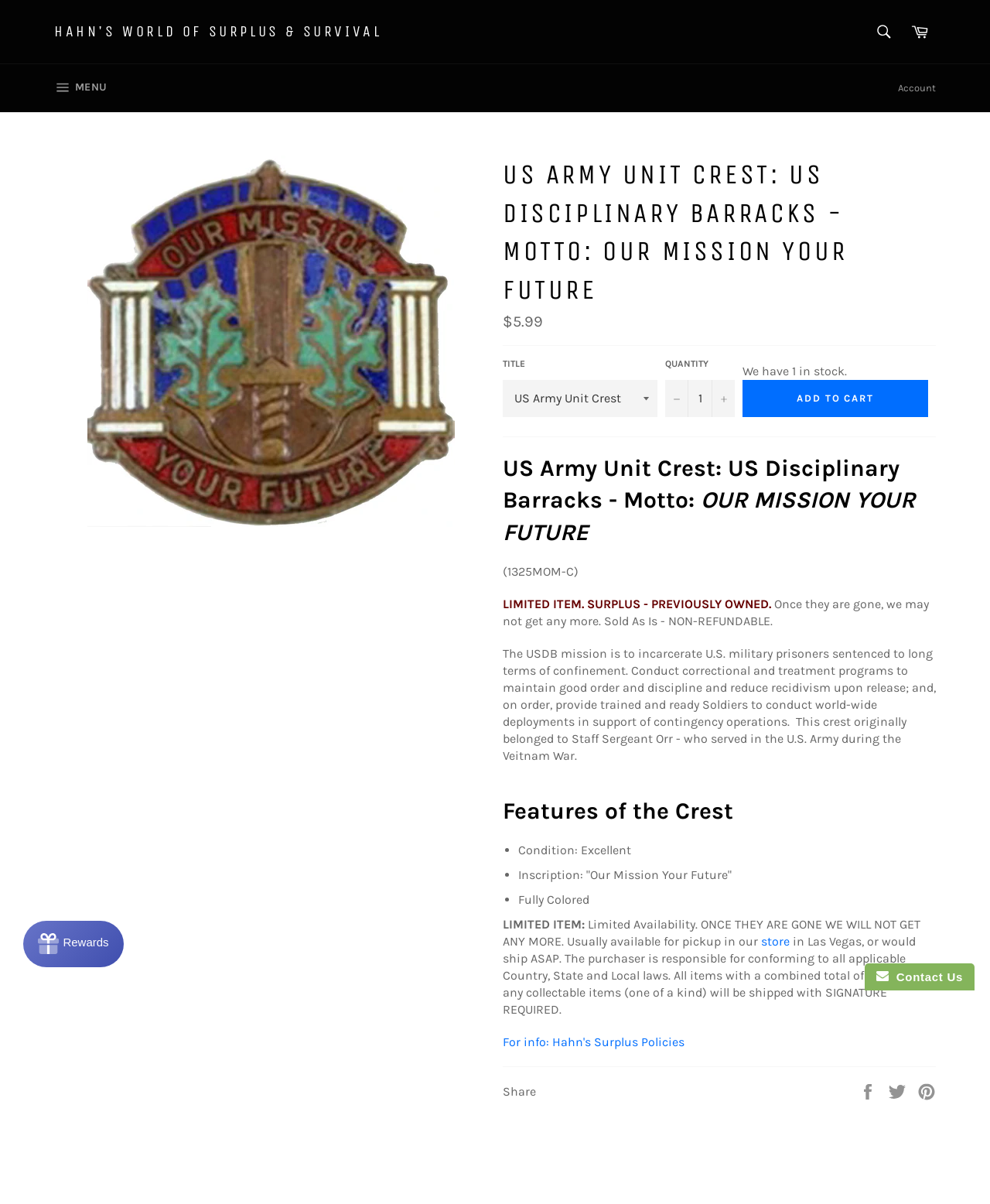Find the bounding box of the UI element described as follows: "For info: Hahn's Surplus Policies".

[0.508, 0.859, 0.691, 0.871]